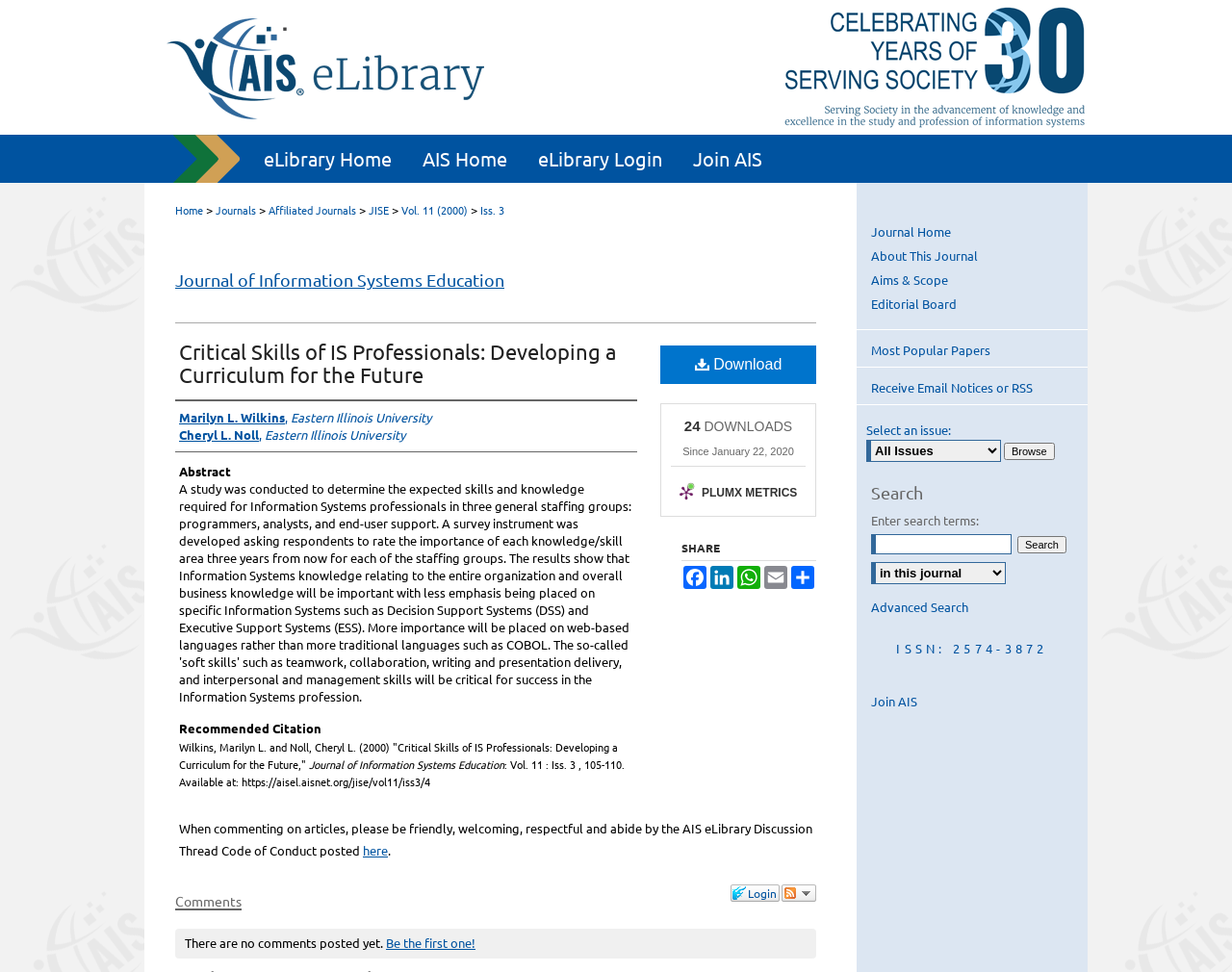Who are the authors of the article?
Based on the image, give a one-word or short phrase answer.

Marilyn L. Wilkins and Cheryl L. Noll